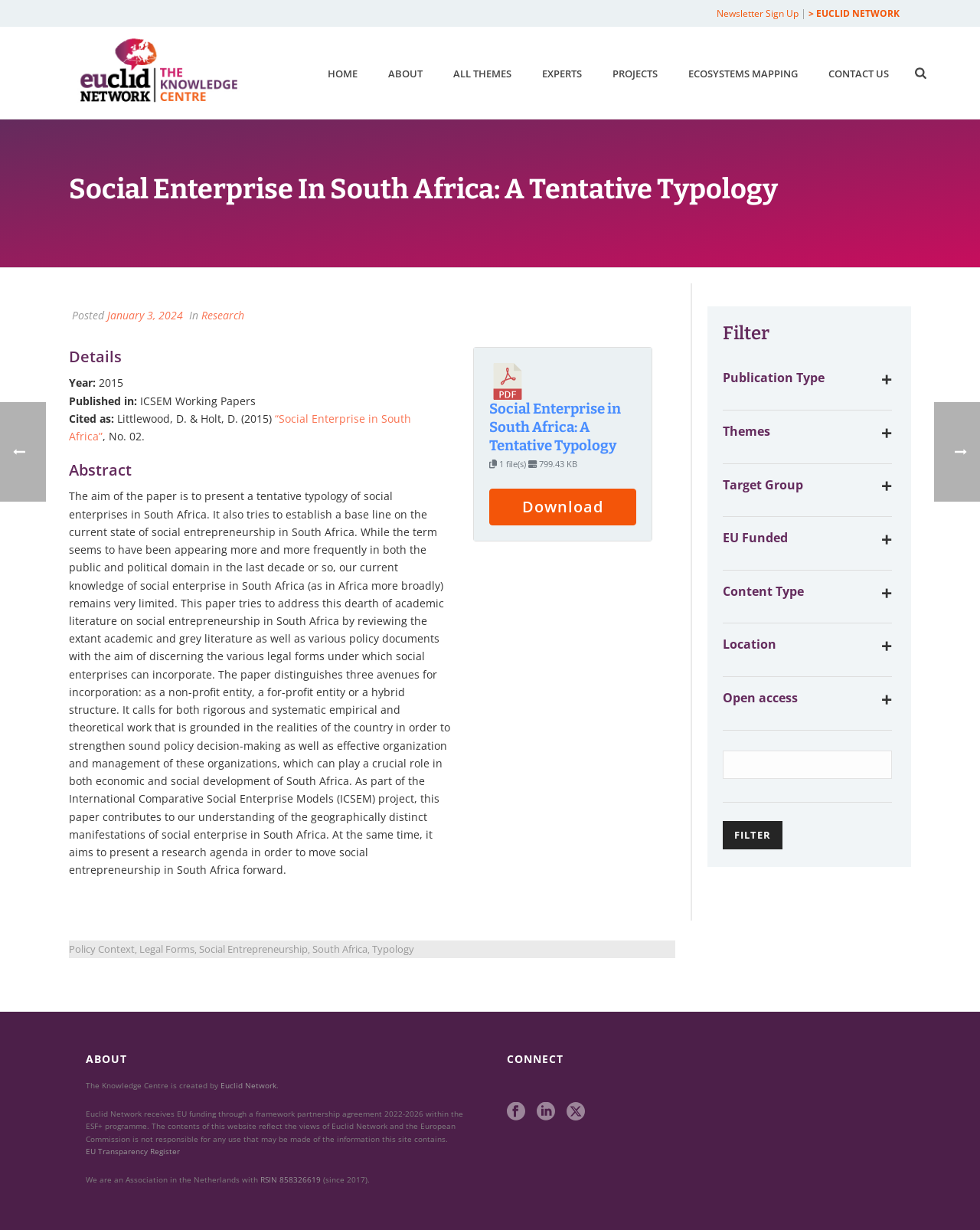Examine the image and give a thorough answer to the following question:
What is the year of publication of the paper?

I found the year of publication by looking at the static text element with the text 'Year:' and its corresponding value '2015' which is located in the details section of the webpage.